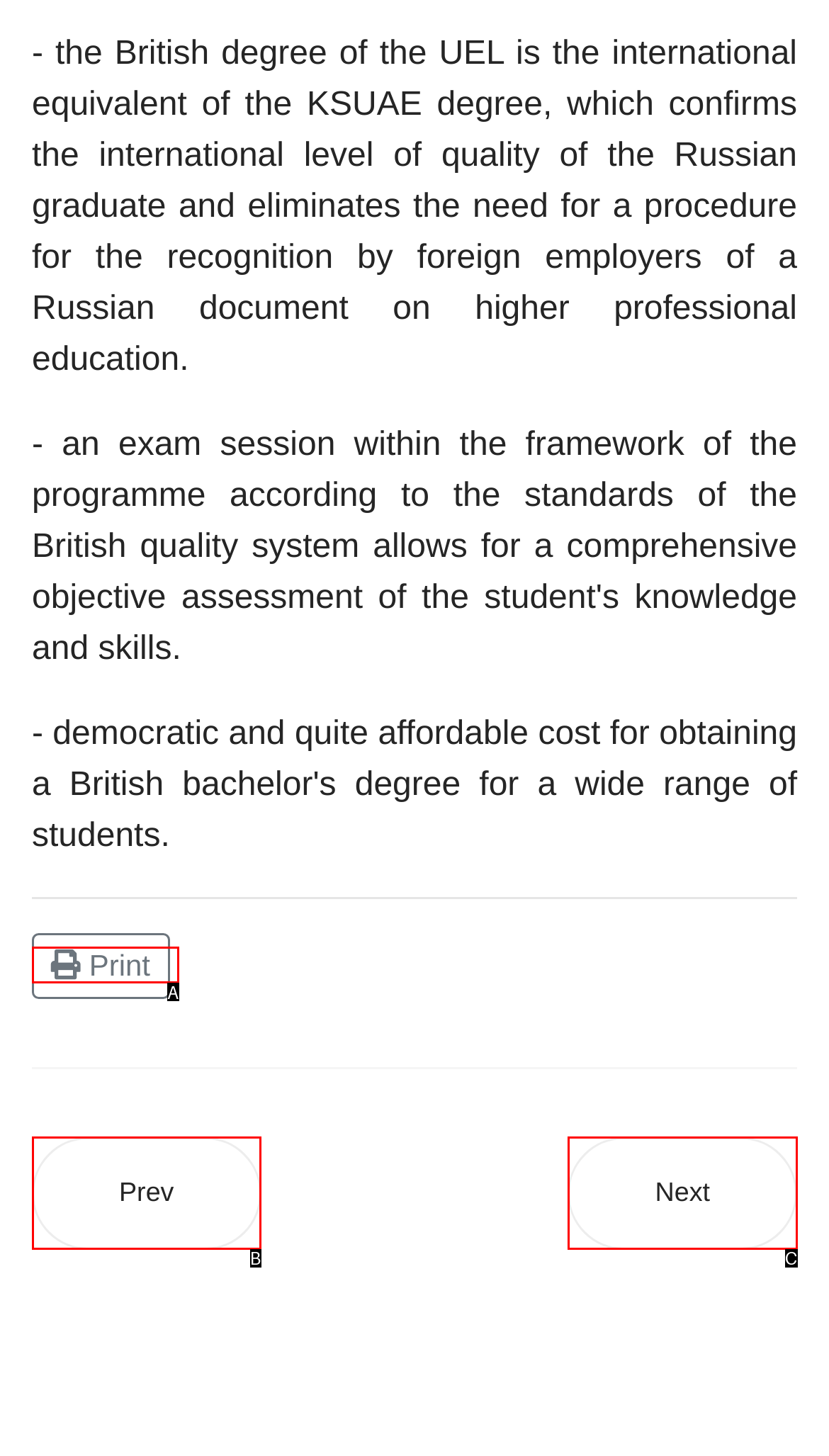Identify the letter that best matches this UI element description: Next
Answer with the letter from the given options.

C